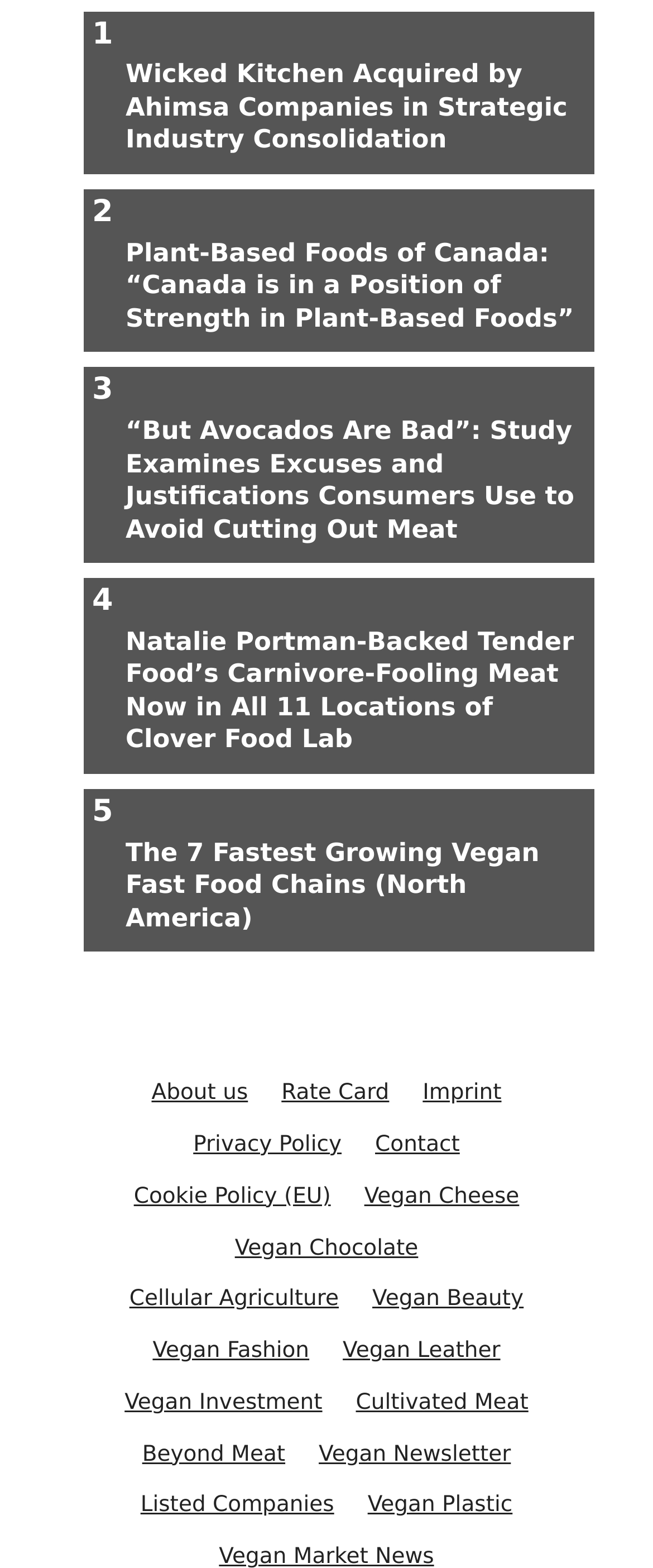How many links are on the webpage?
Based on the image, give a concise answer in the form of a single word or short phrase.

24